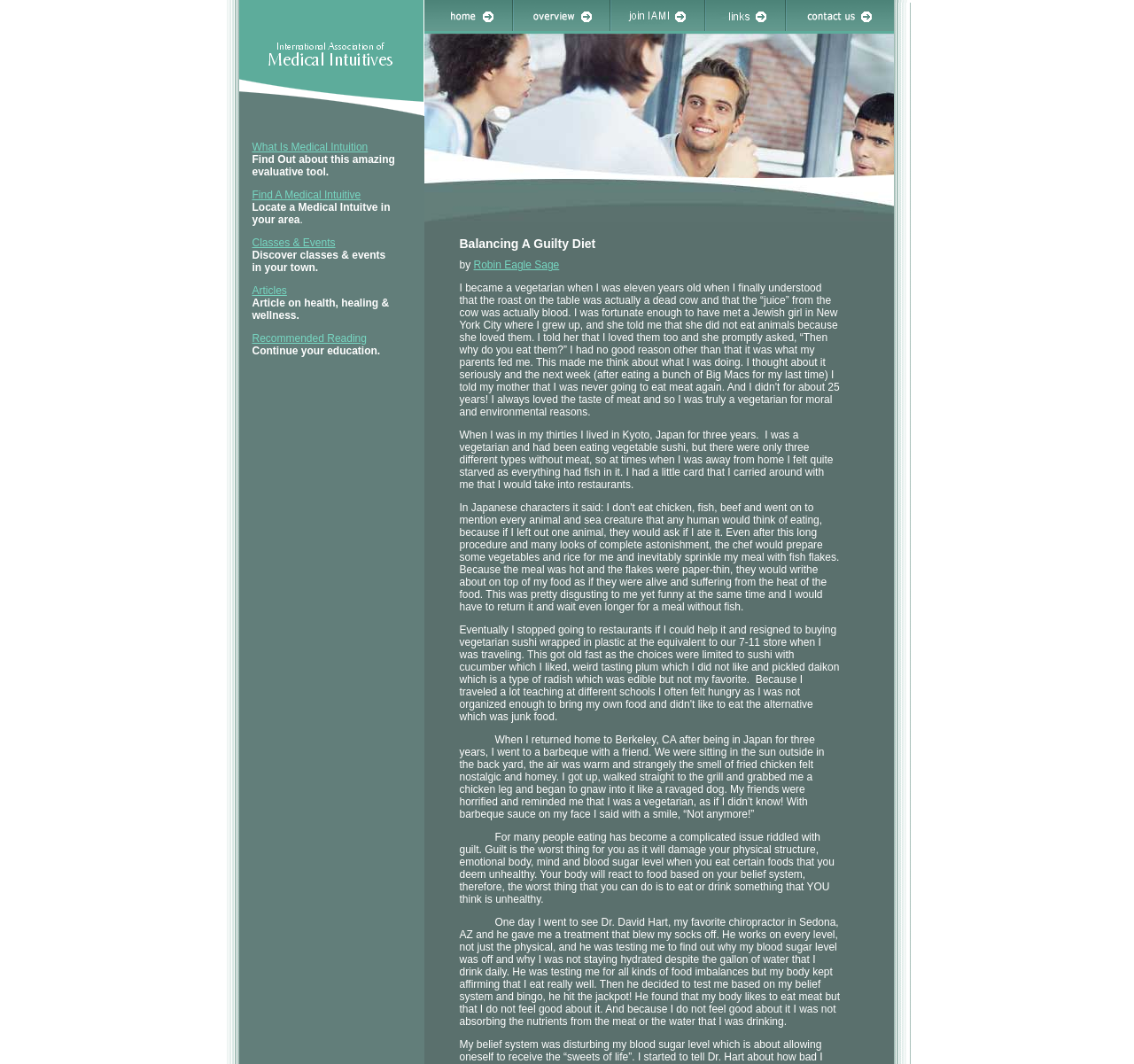Could you locate the bounding box coordinates for the section that should be clicked to accomplish this task: "Contact Us".

[0.693, 0.017, 0.788, 0.032]